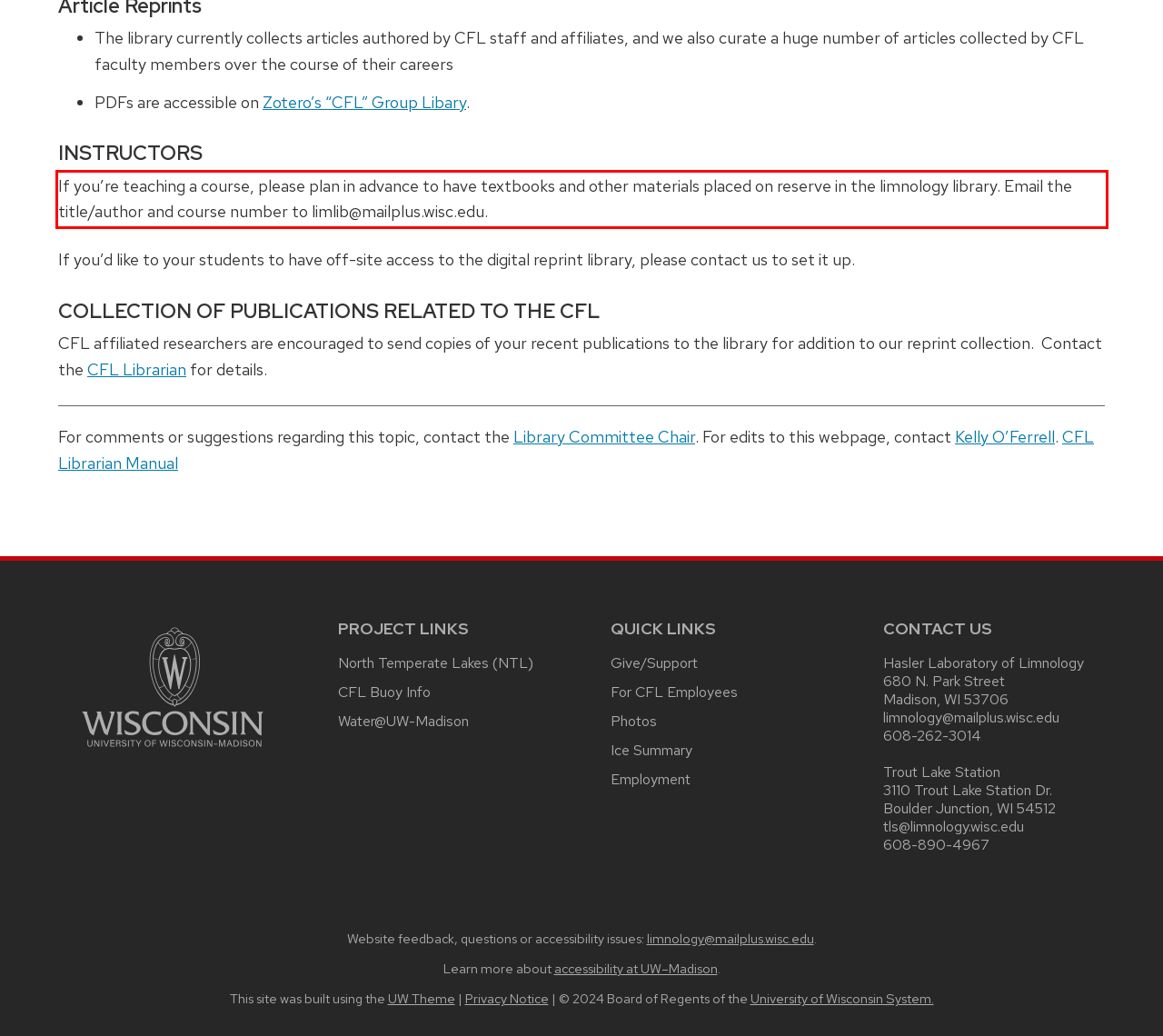You are provided with a screenshot of a webpage containing a red bounding box. Please extract the text enclosed by this red bounding box.

If you’re teaching a course, please plan in advance to have textbooks and other materials placed on reserve in the limnology library. Email the title/author and course number to limlib@mailplus.wisc.edu.